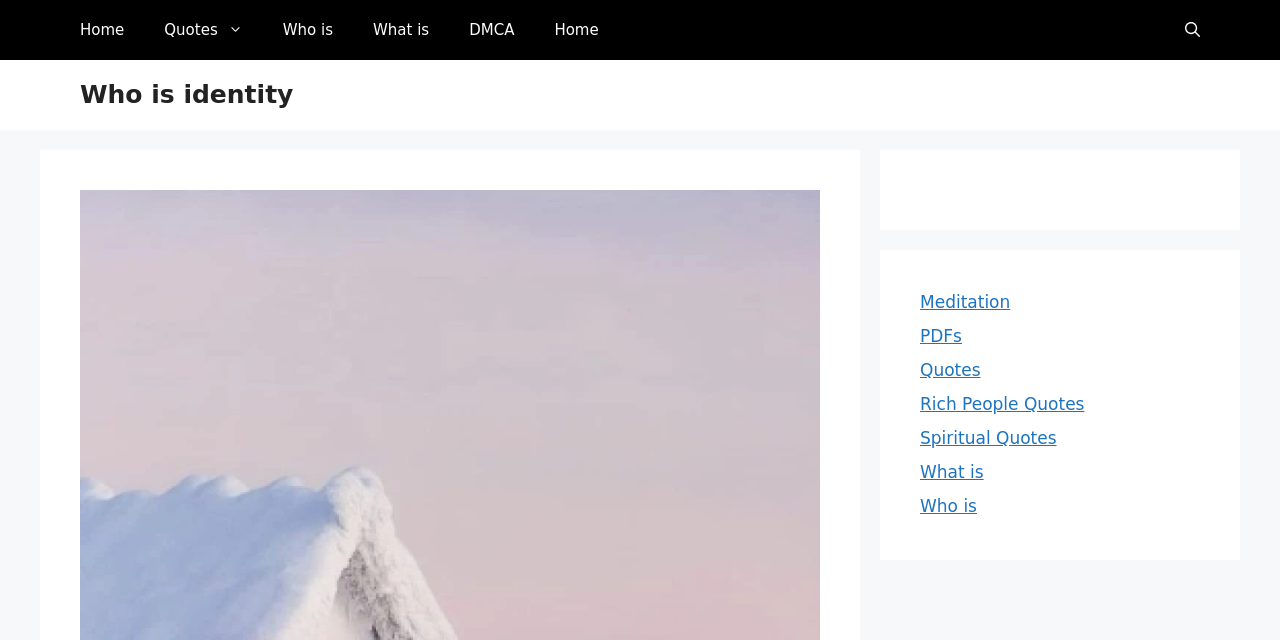Please give the bounding box coordinates of the area that should be clicked to fulfill the following instruction: "View the 'Area Map'". The coordinates should be in the format of four float numbers from 0 to 1, i.e., [left, top, right, bottom].

None